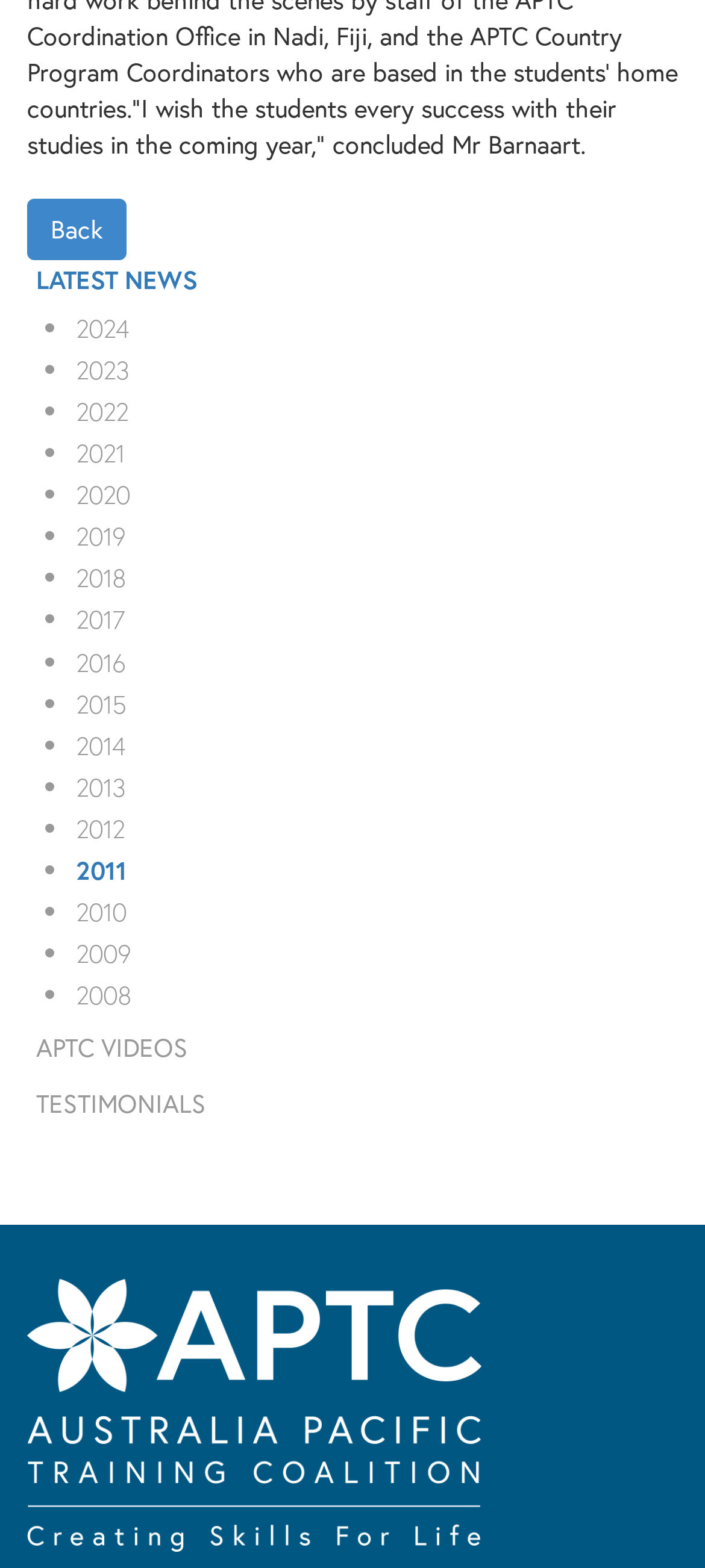Identify the bounding box coordinates of the section to be clicked to complete the task described by the following instruction: "View 'TESTIMONIALS'". The coordinates should be four float numbers between 0 and 1, formatted as [left, top, right, bottom].

[0.038, 0.688, 0.962, 0.72]